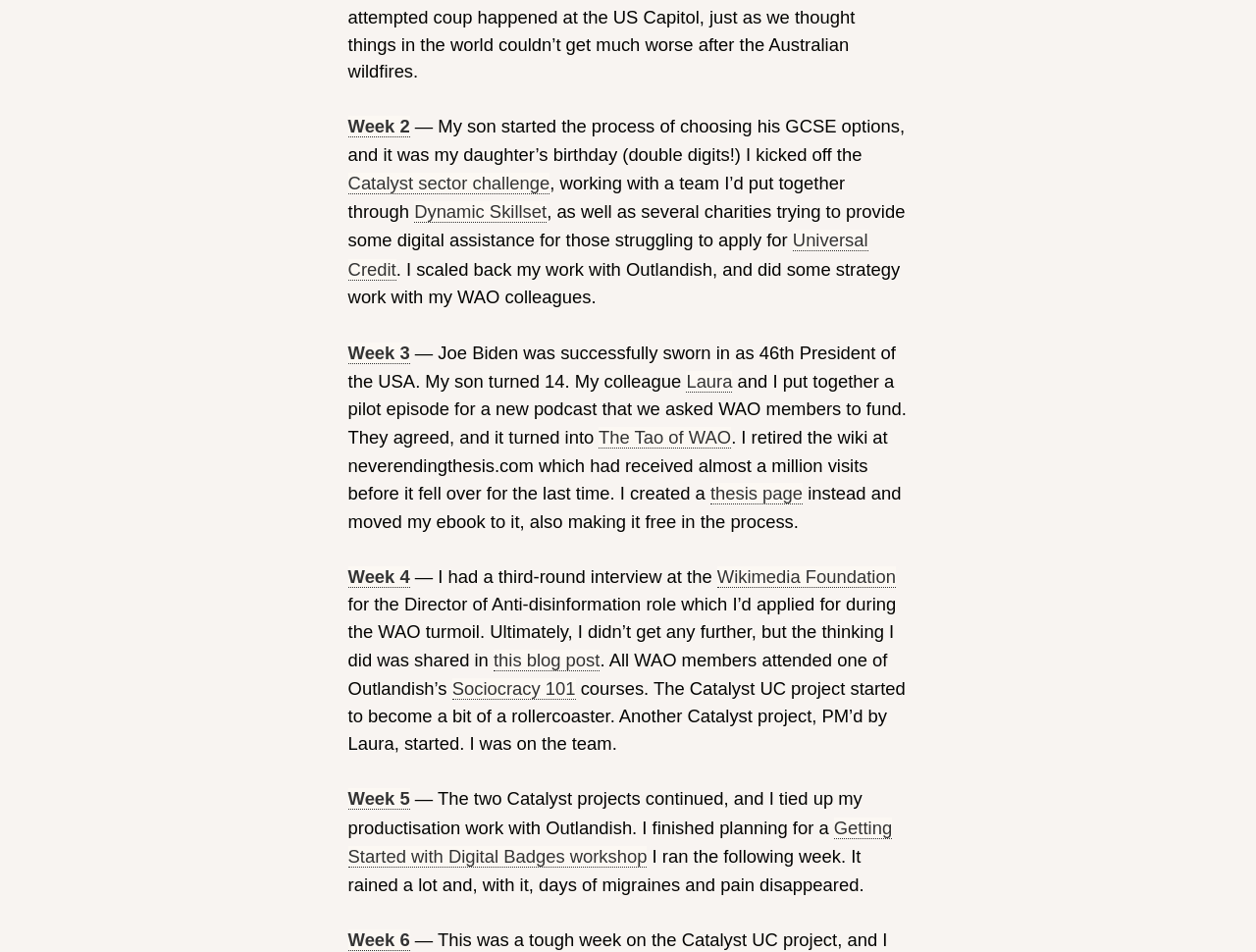Kindly determine the bounding box coordinates of the area that needs to be clicked to fulfill this instruction: "Go to Week 3".

[0.277, 0.359, 0.326, 0.382]